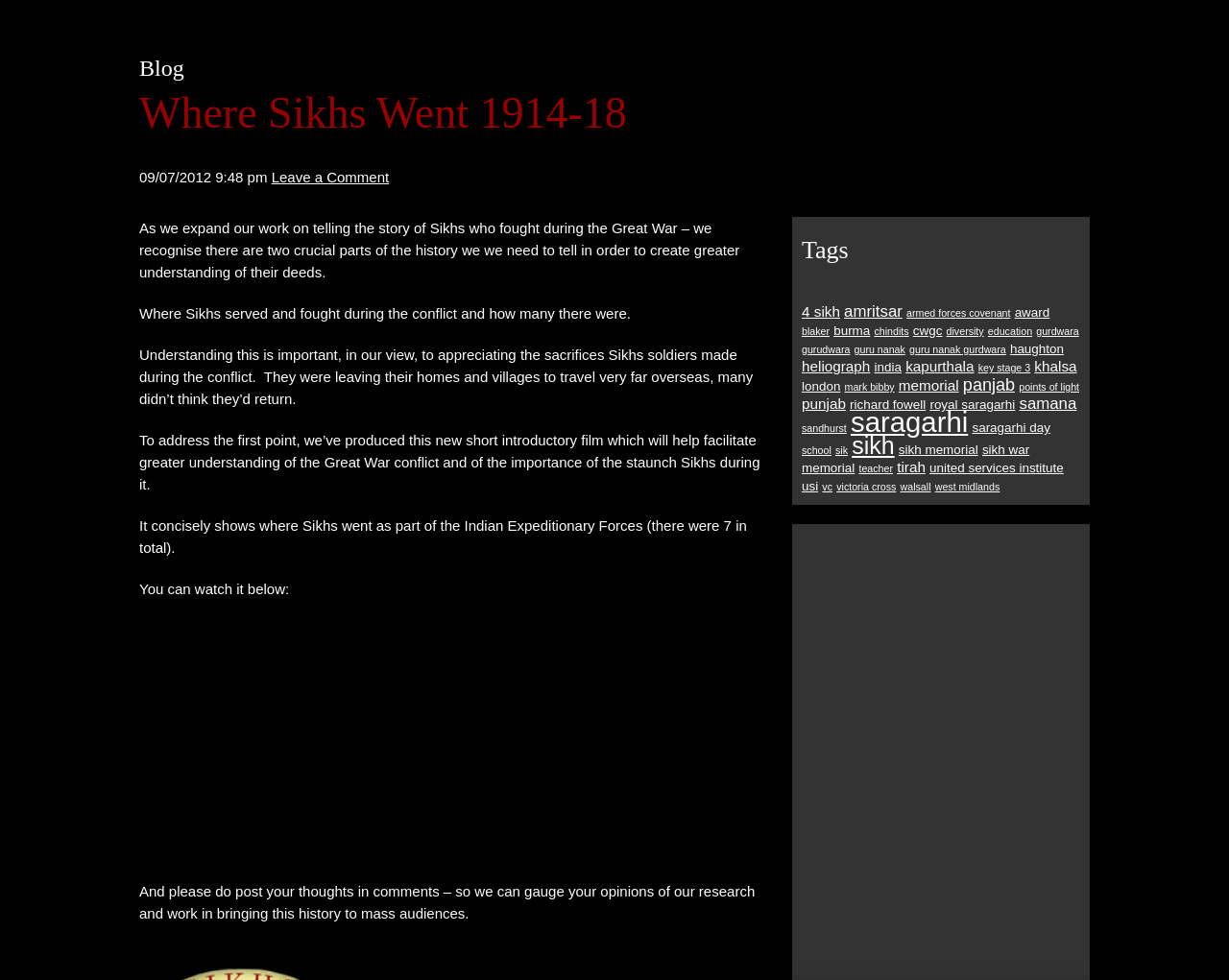Can you find and provide the main heading text of this webpage?

Where Sikhs Went 1914-18